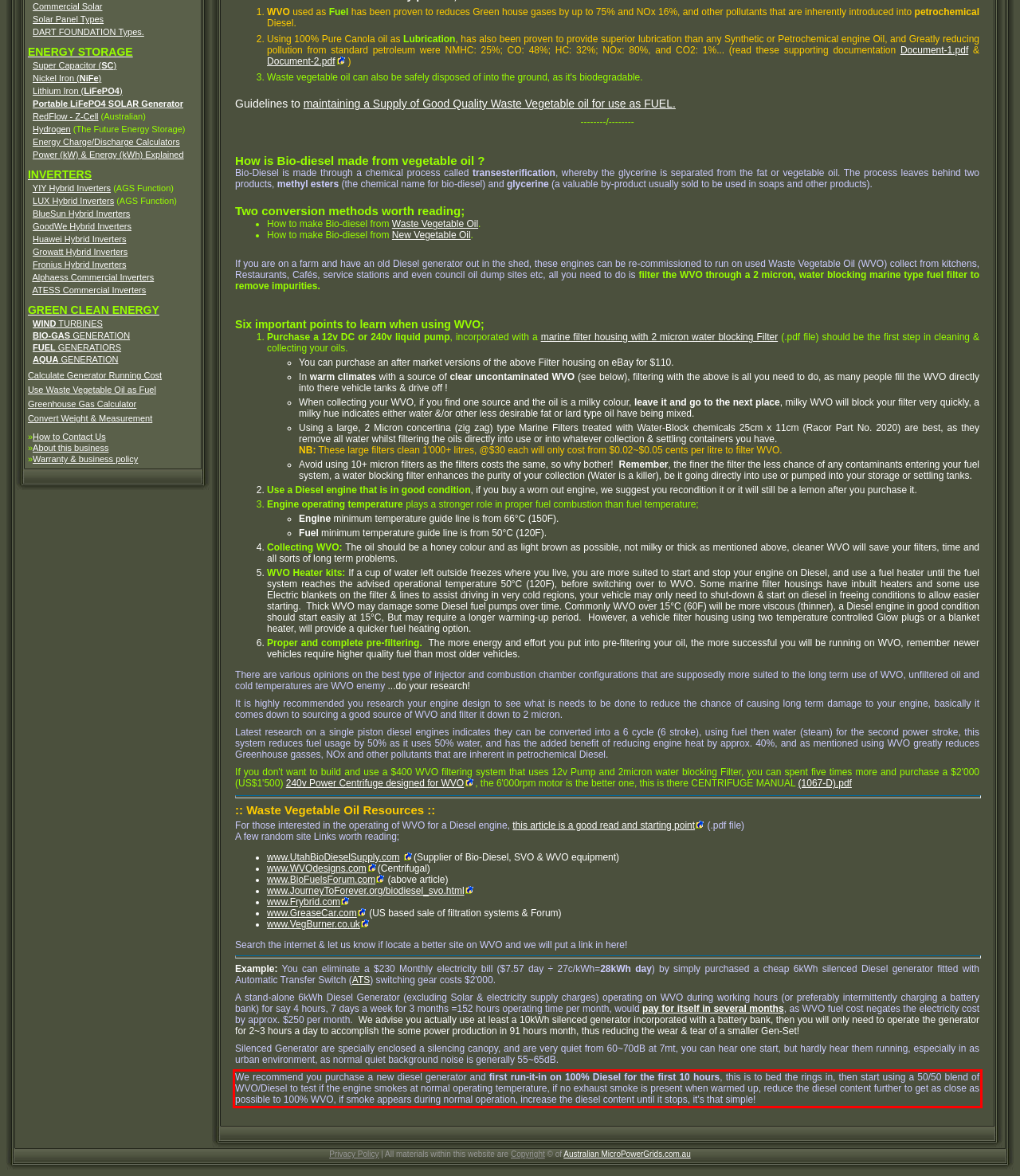There is a screenshot of a webpage with a red bounding box around a UI element. Please use OCR to extract the text within the red bounding box.

We recommend you purchase a new diesel generator and first run-it-in on 100% Diesel for the first 10 hours, this is to bed the rings in, then start using a 50/50 blend of WVO/Diesel to test if the engine smokes at normal operating temperature, if no exhaust smoke is present when warmed up, reduce the diesel content further to get as close as possible to 100% WVO, if smoke appears during normal operation, increase the diesel content until it stops, it's that simple!